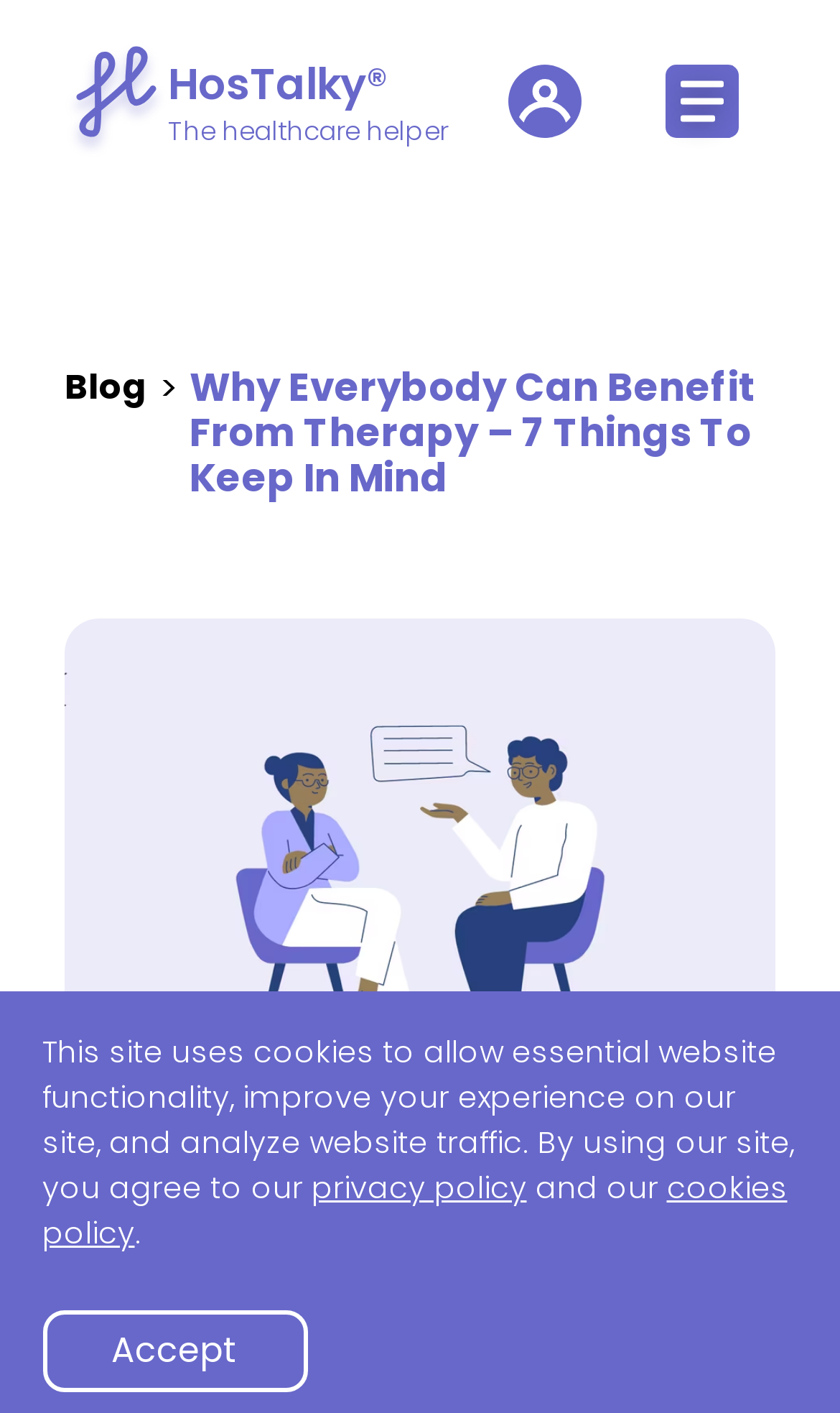Reply to the question with a brief word or phrase: What is the purpose of the website?

Healthcare helper